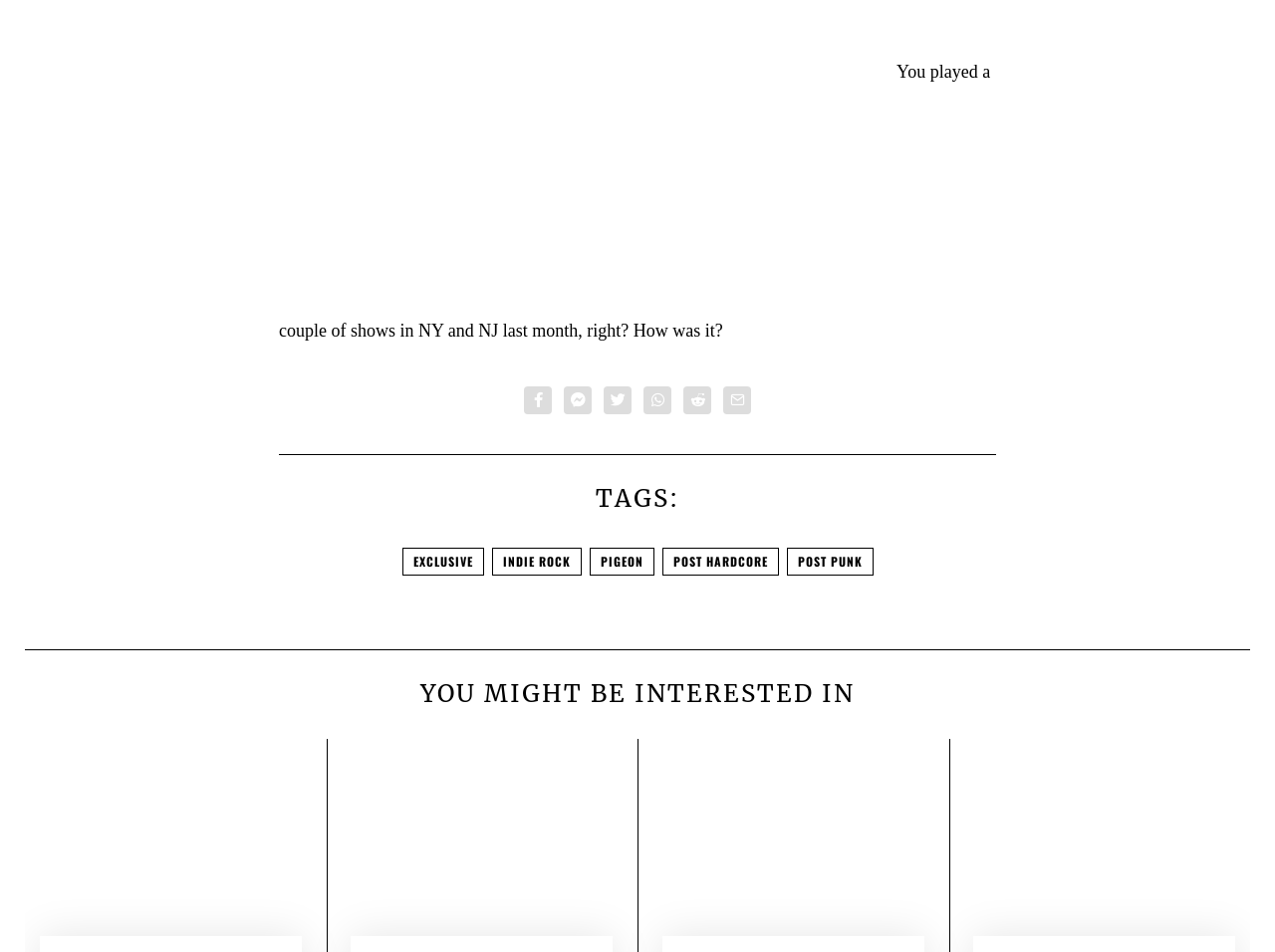Please reply with a single word or brief phrase to the question: 
What are the icons above the text 'You played a couple of shows in NY and NJ last month, right? How was it?'?

Social media icons